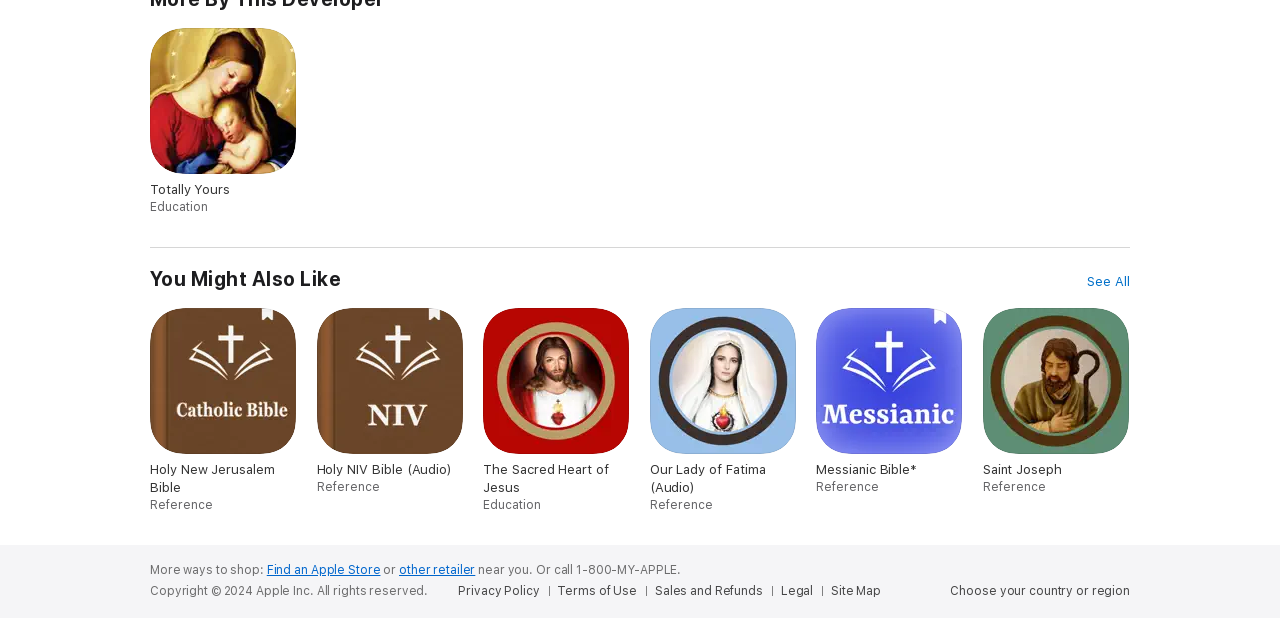Please specify the bounding box coordinates of the region to click in order to perform the following instruction: "Click on Totally Yours. Education.".

[0.117, 0.045, 0.232, 0.348]